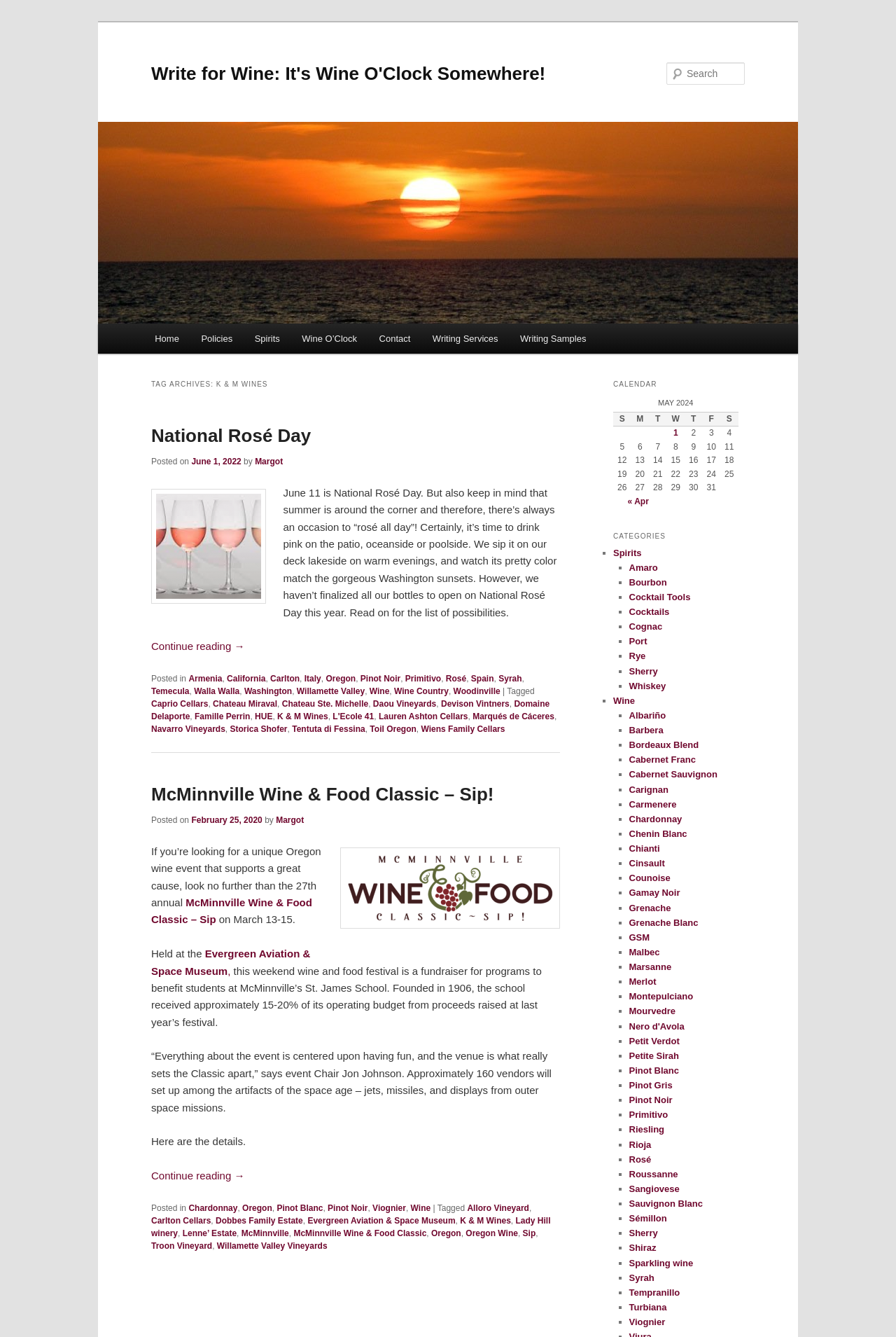Please identify the bounding box coordinates of the element's region that I should click in order to complete the following instruction: "Go to FAQ page". The bounding box coordinates consist of four float numbers between 0 and 1, i.e., [left, top, right, bottom].

None